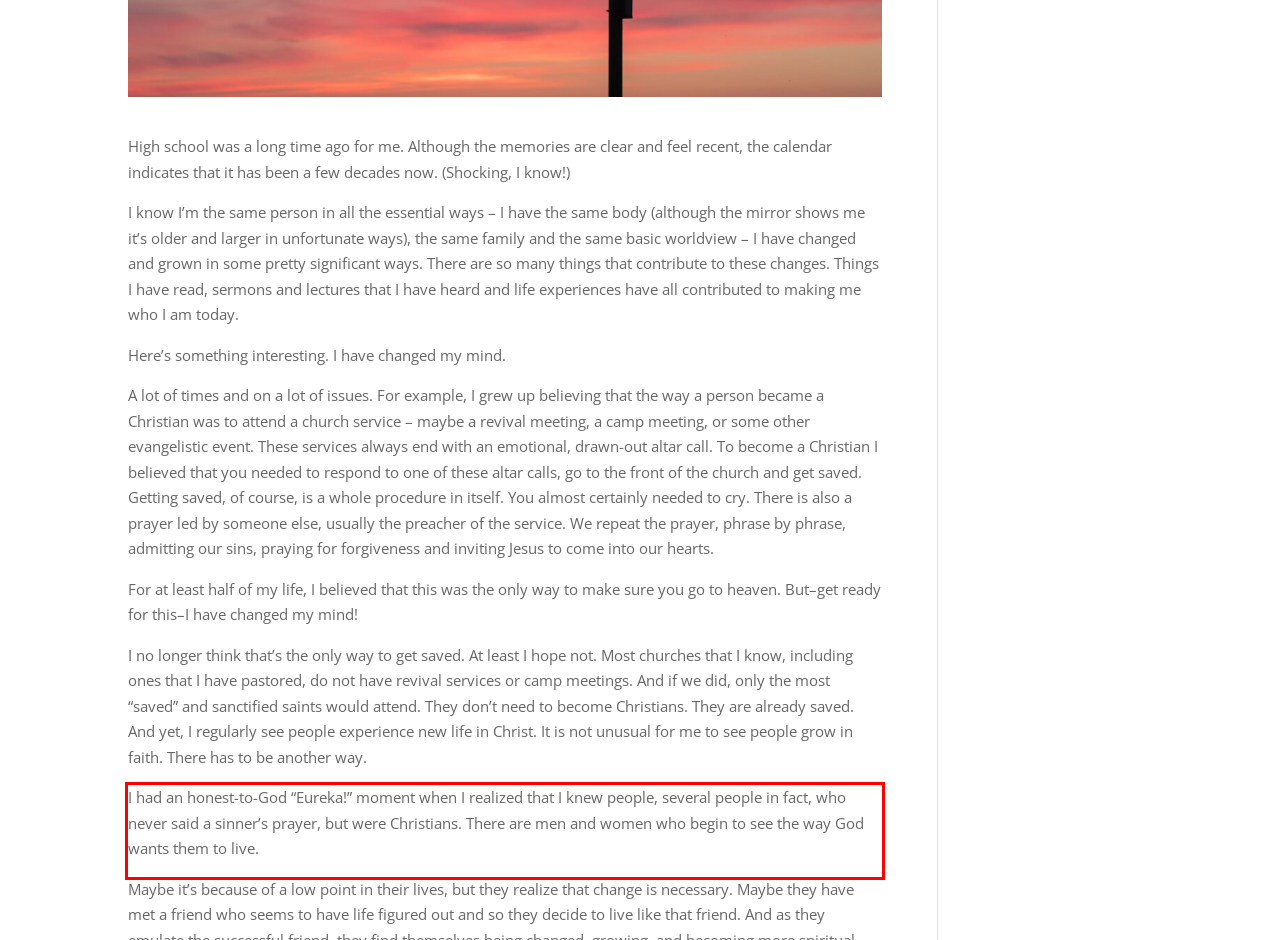Please look at the webpage screenshot and extract the text enclosed by the red bounding box.

I had an honest-to-God “Eureka!” moment when I realized that I knew people, several people in fact, who never said a sinner’s prayer, but were Christians. There are men and women who begin to see the way God wants them to live.